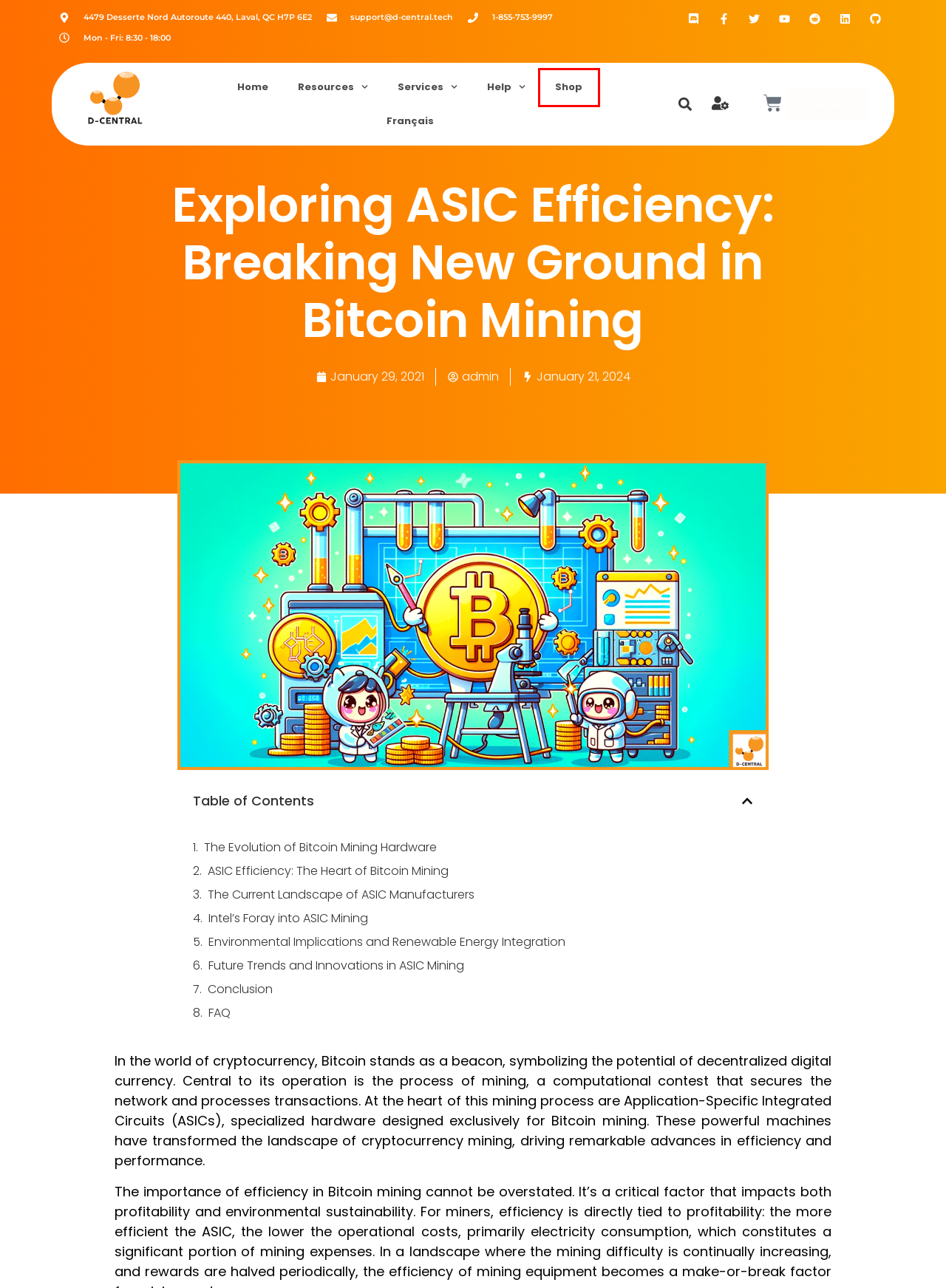Observe the provided screenshot of a webpage that has a red rectangle bounding box. Determine the webpage description that best matches the new webpage after clicking the element inside the red bounding box. Here are the candidates:
A. D-Central Technologies – Bitcoin Mining Solutions
B. How to Keep Your ASIC Miner Safe in Extremely Low-Temperature Conditions - D-Central
C. Pleb Mining Archives - D-Central
D. Bitcoin Shop | Mining Hardware Shop | Bitcoin Mining ASICs | D-Central
E. Bitcoin Mining Hosting & ASIC Hosting Services | D-Central
F. Debunking the Myths About Bitcoin's Water Usage - D-Central
G. D-Central's Bitcoin Solo Pool | Destination for your Bitaxe and Minibit
H. Bitcoin ASIC Miner | Mining Hardware | Bitcoin Mining Shop | D-Central

D